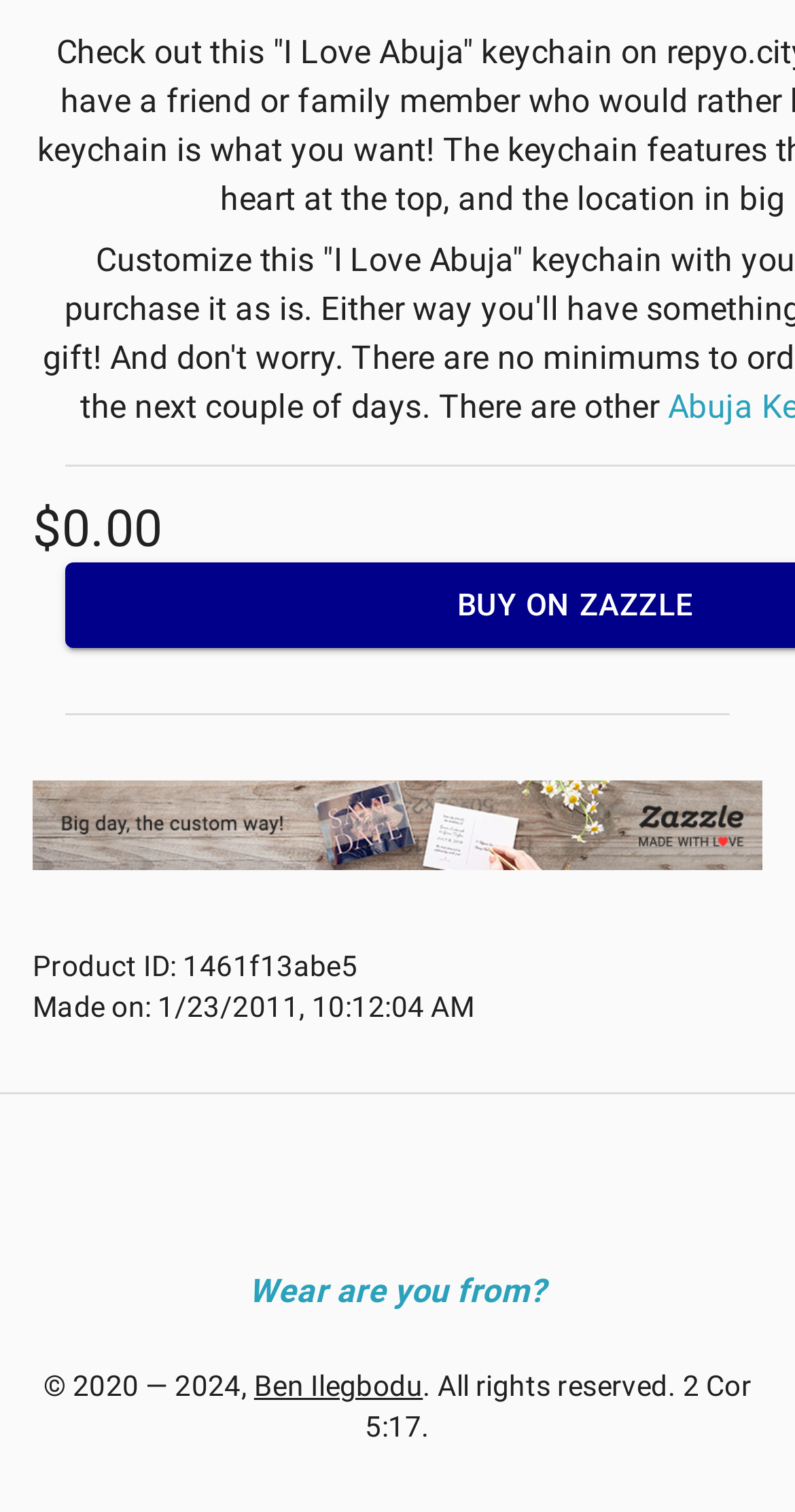Could you please study the image and provide a detailed answer to the question:
When was the product made?

The product was made on '1/23/2011, 10:12:04 AM' as mentioned in the static text element with bounding box coordinates [0.198, 0.656, 0.597, 0.677]